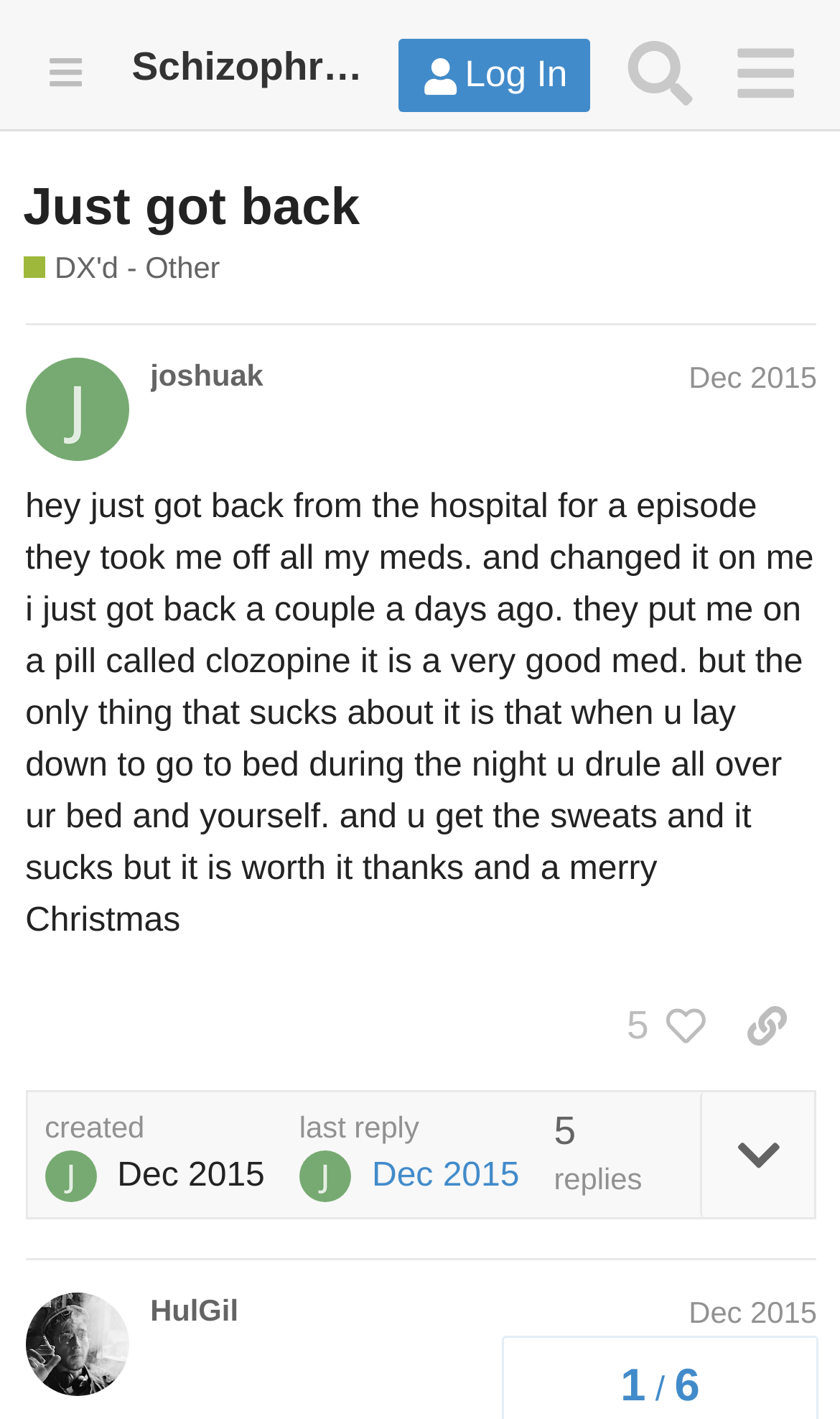What is the name of the website?
Please respond to the question with a detailed and well-explained answer.

I determined the answer by looking at the header section of the webpage, where I found a link with the text 'Schizophrenia.com'.